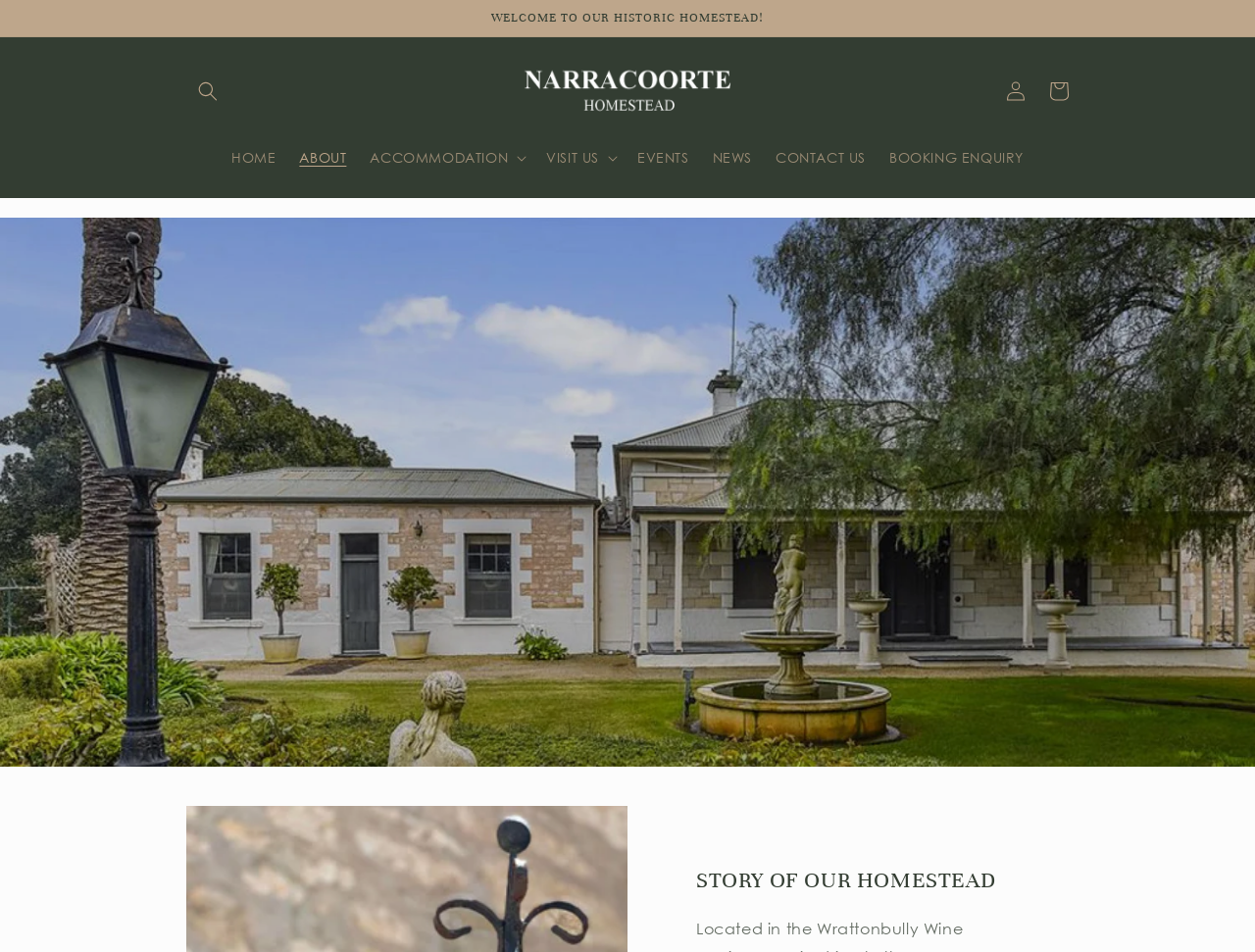From the webpage screenshot, predict the bounding box coordinates (top-left x, top-left y, bottom-right x, bottom-right y) for the UI element described here: ACCOMMODATION

[0.285, 0.144, 0.426, 0.187]